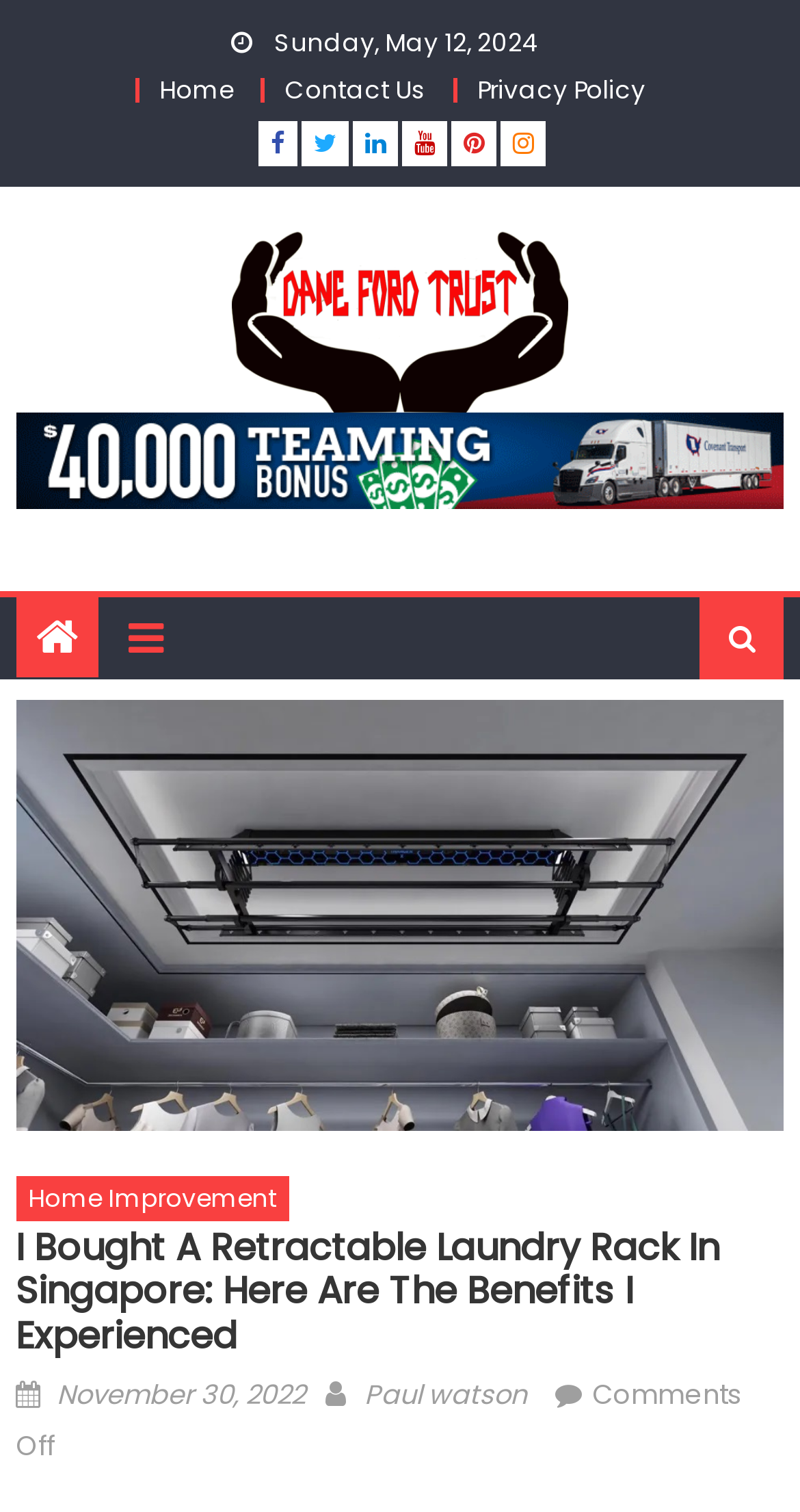Extract the bounding box coordinates for the UI element described by the text: "November 30, 2022December 31, 2022". The coordinates should be in the form of [left, top, right, bottom] with values between 0 and 1.

[0.071, 0.909, 0.382, 0.935]